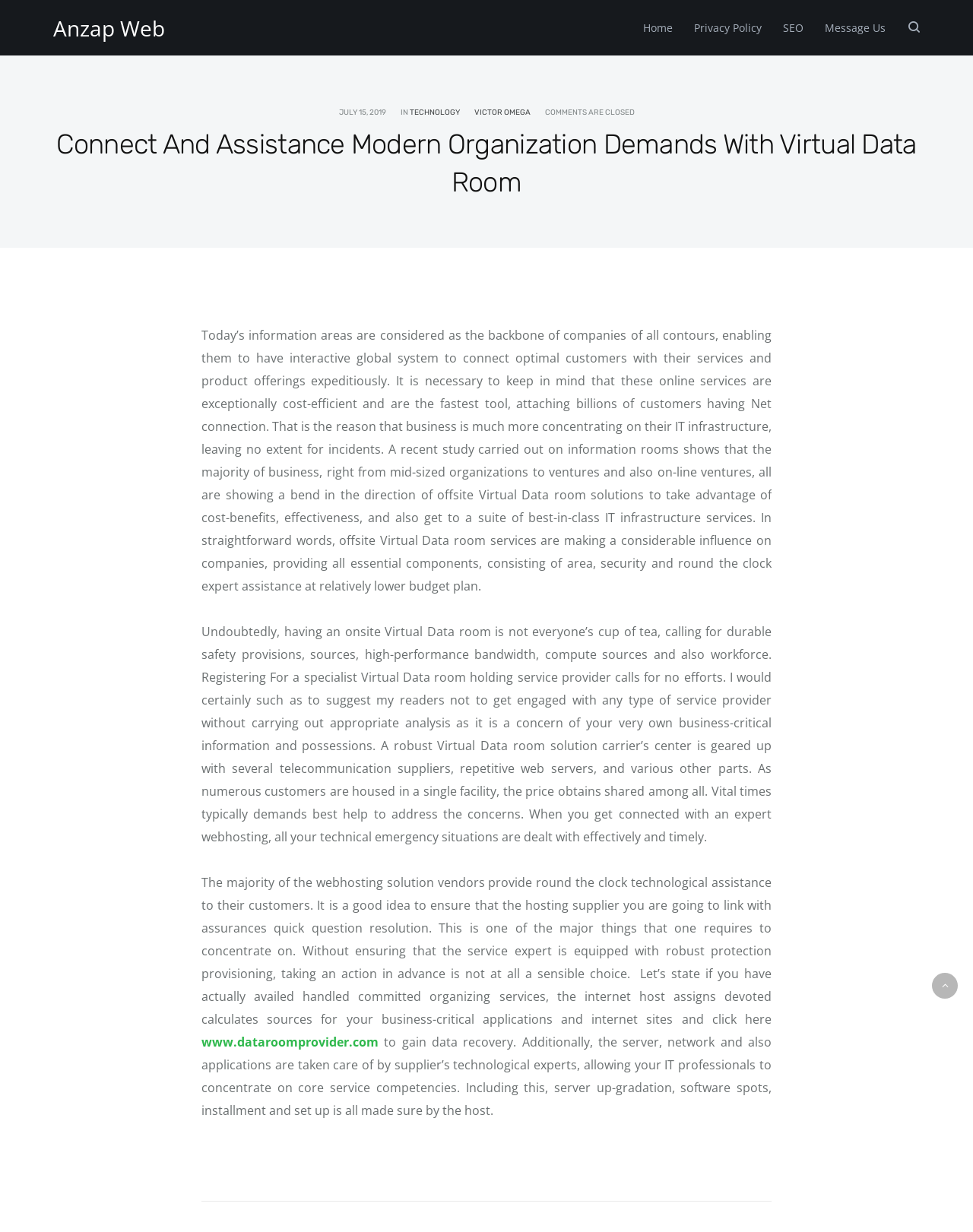Extract the main heading from the webpage content.

Connect And Assistance Modern Organization Demands With Virtual Data Room